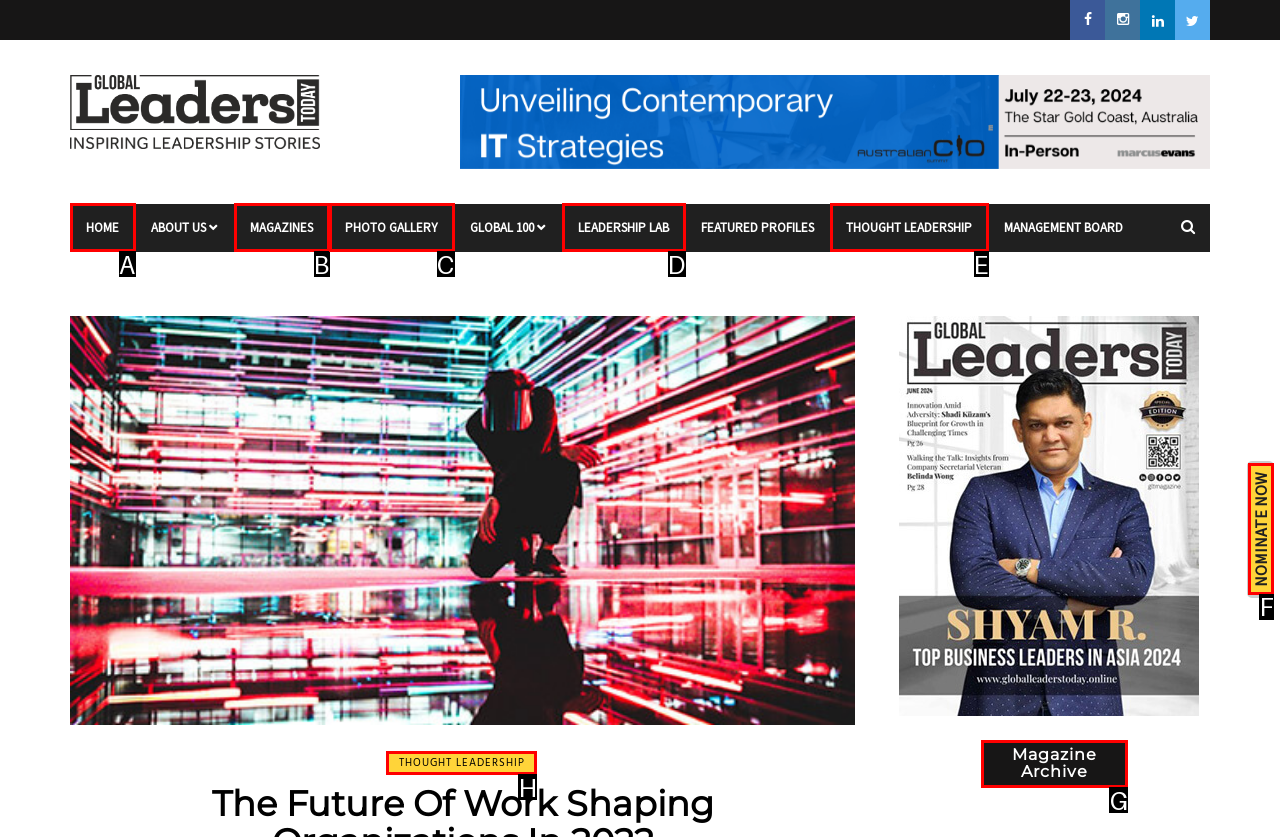Tell me which one HTML element I should click to complete the following task: Nominate now Answer with the option's letter from the given choices directly.

F